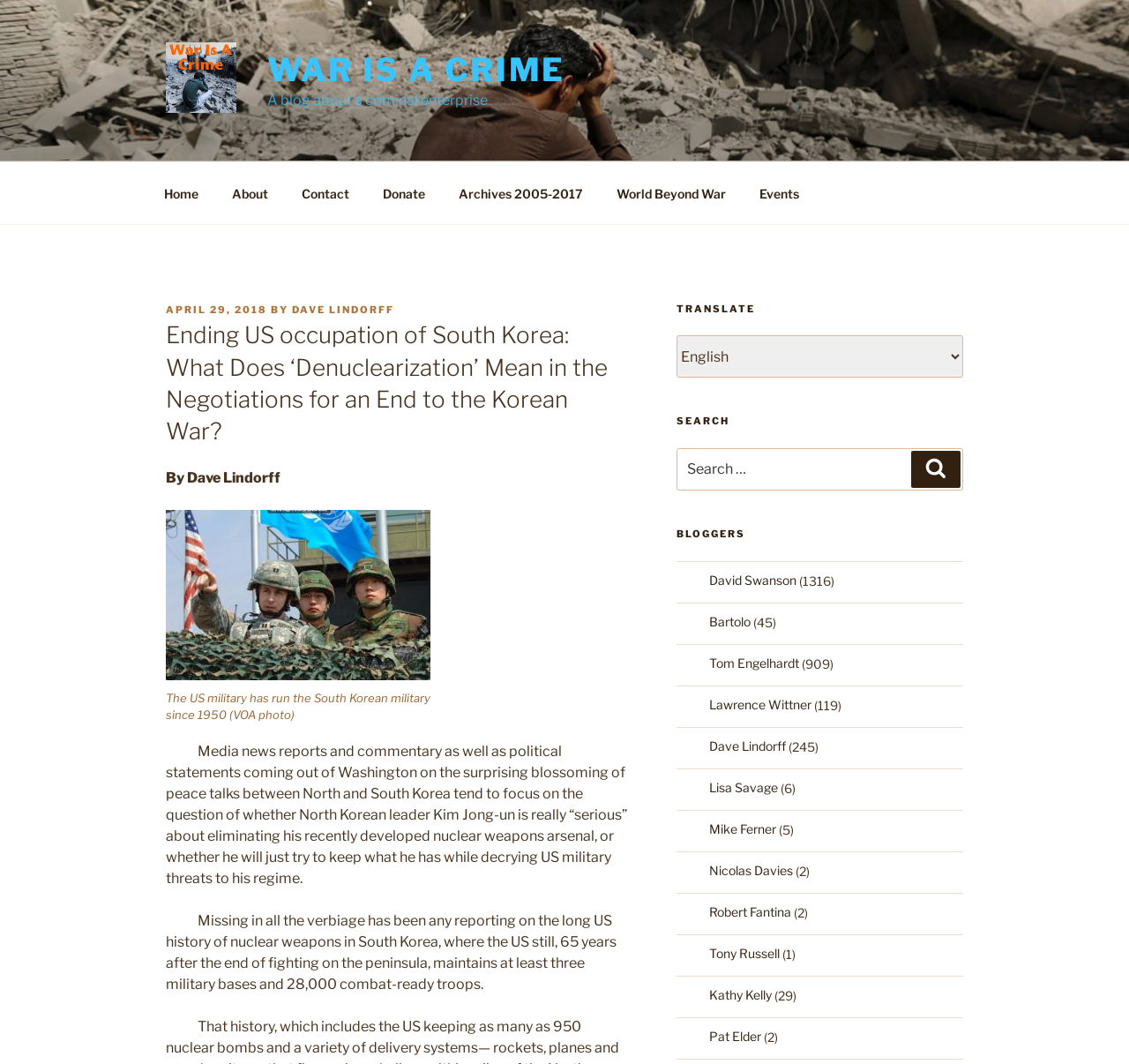Locate the bounding box coordinates of the element I should click to achieve the following instruction: "Click on the 'Home' link".

[0.131, 0.161, 0.189, 0.202]